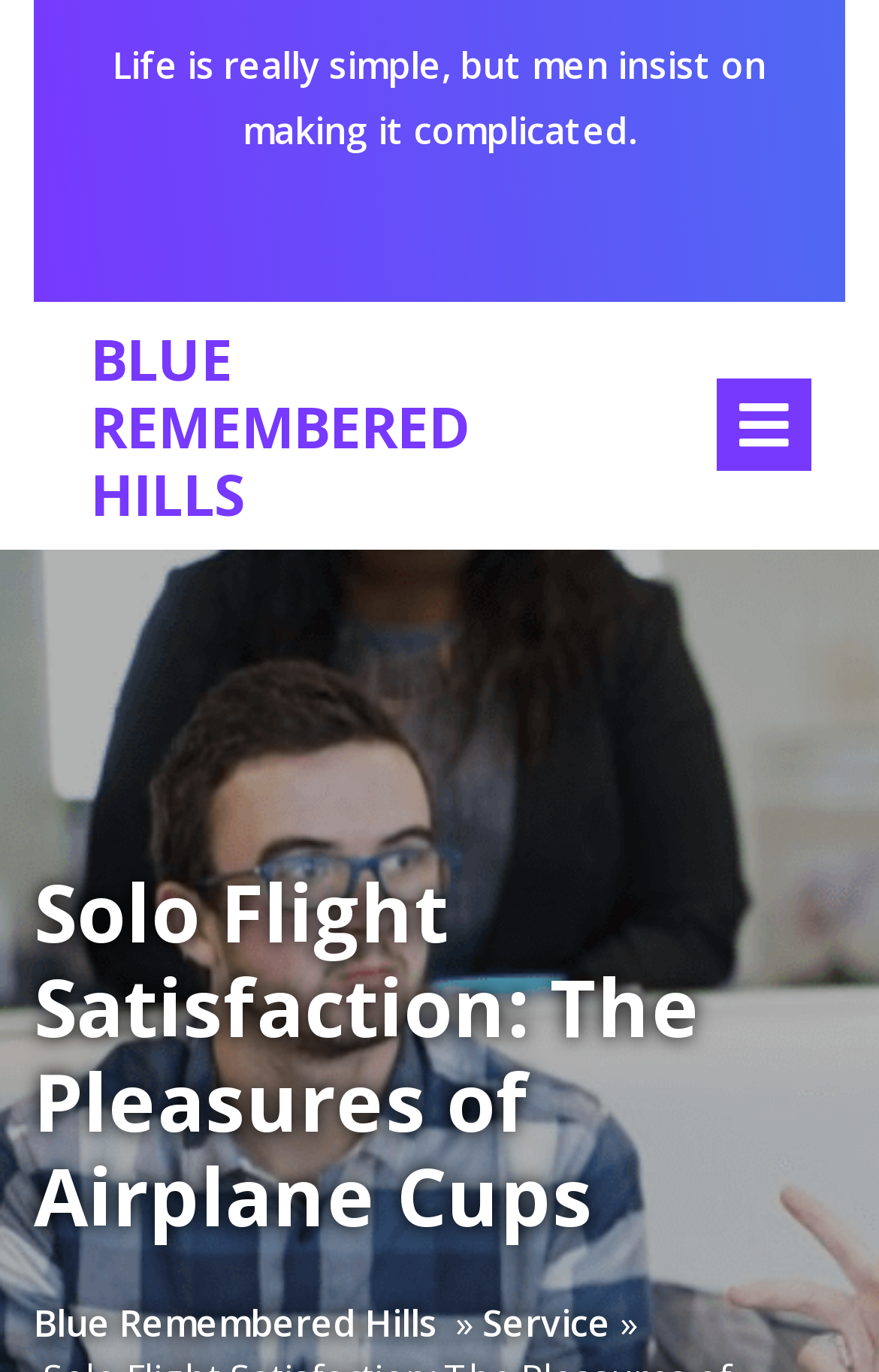Provide an in-depth caption for the webpage.

The webpage is titled "Solo Flight Satisfaction: The Pleasures of Airplane Cups – Blue Remembered Hills". At the top, there is a quote "Life is really simple, but men insist on making it complicated." 

Below the quote, there is a link to "BLUE REMEMBERED HILLS" on the left side, and a menu tab on the right side with the label "Open Menu". 

Further down, there is a main heading "Solo Flight Satisfaction: The Pleasures of Airplane Cups" that spans almost the entire width of the page. 

Underneath the heading, there are three links in a row: "Blue Remembered Hills", a separator, and "Service". The separator is a special character that appears as "»". These links are positioned near the bottom of the page.